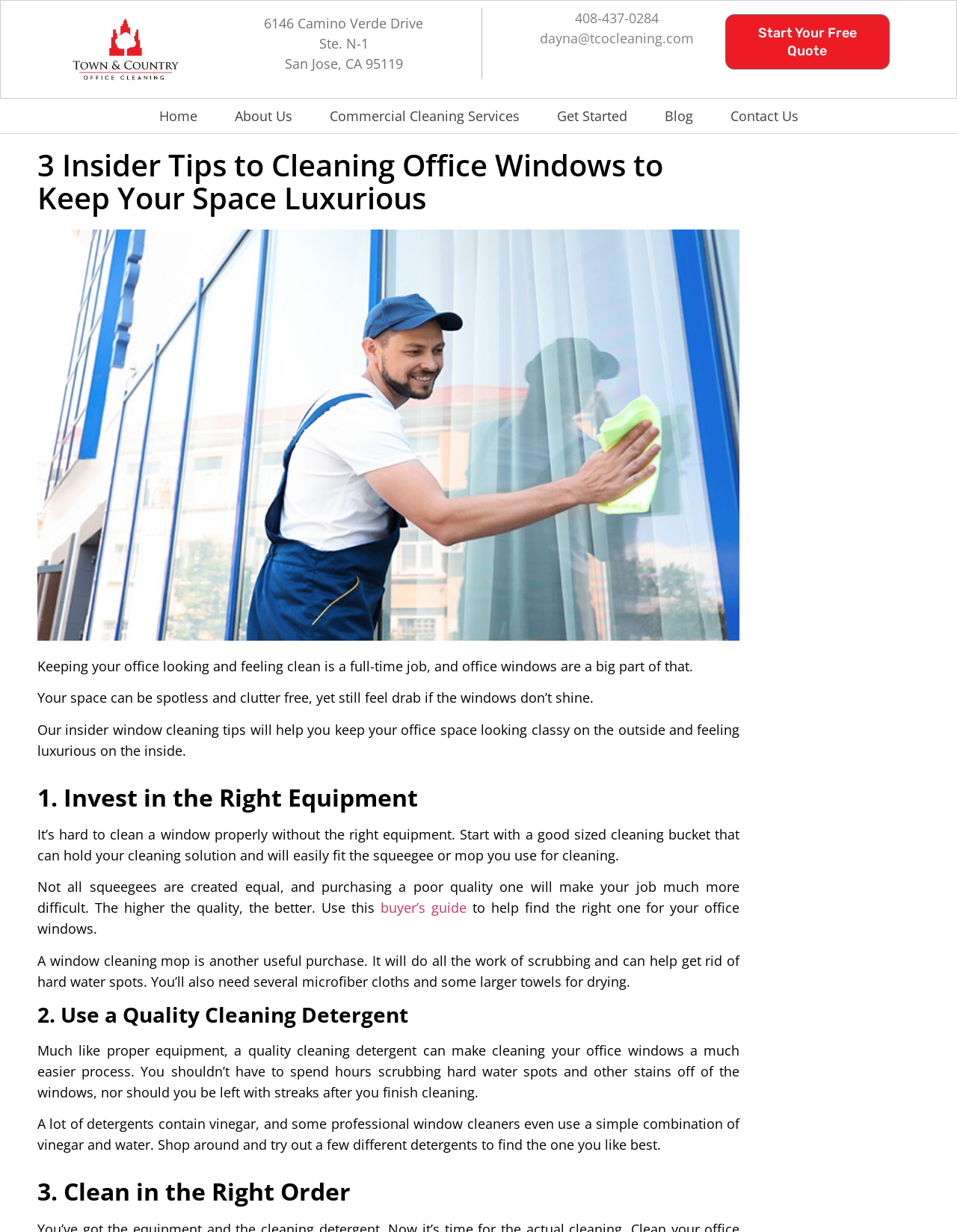Please locate the bounding box coordinates of the region I need to click to follow this instruction: "Call the phone number '408-437-0284'".

[0.601, 0.007, 0.688, 0.022]